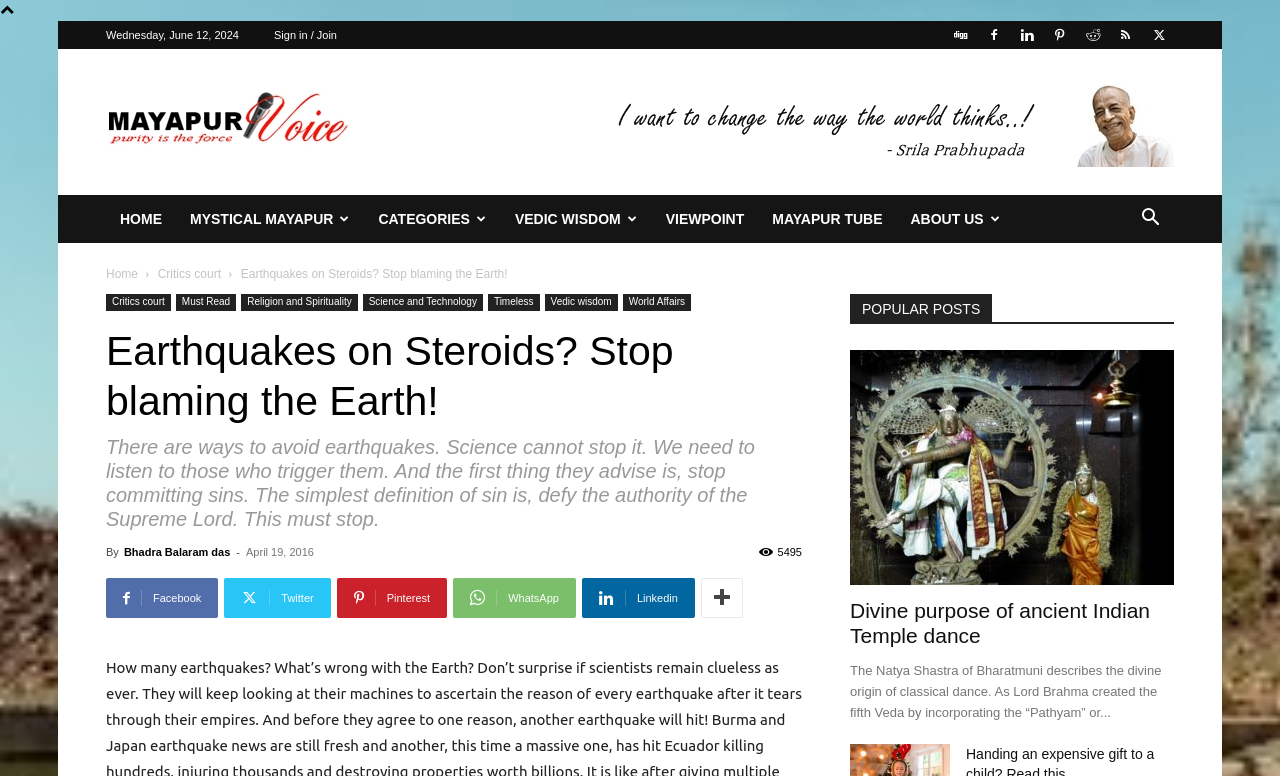What is the name of the author of the article?
Please provide a single word or phrase based on the screenshot.

Bhadra Balaram das